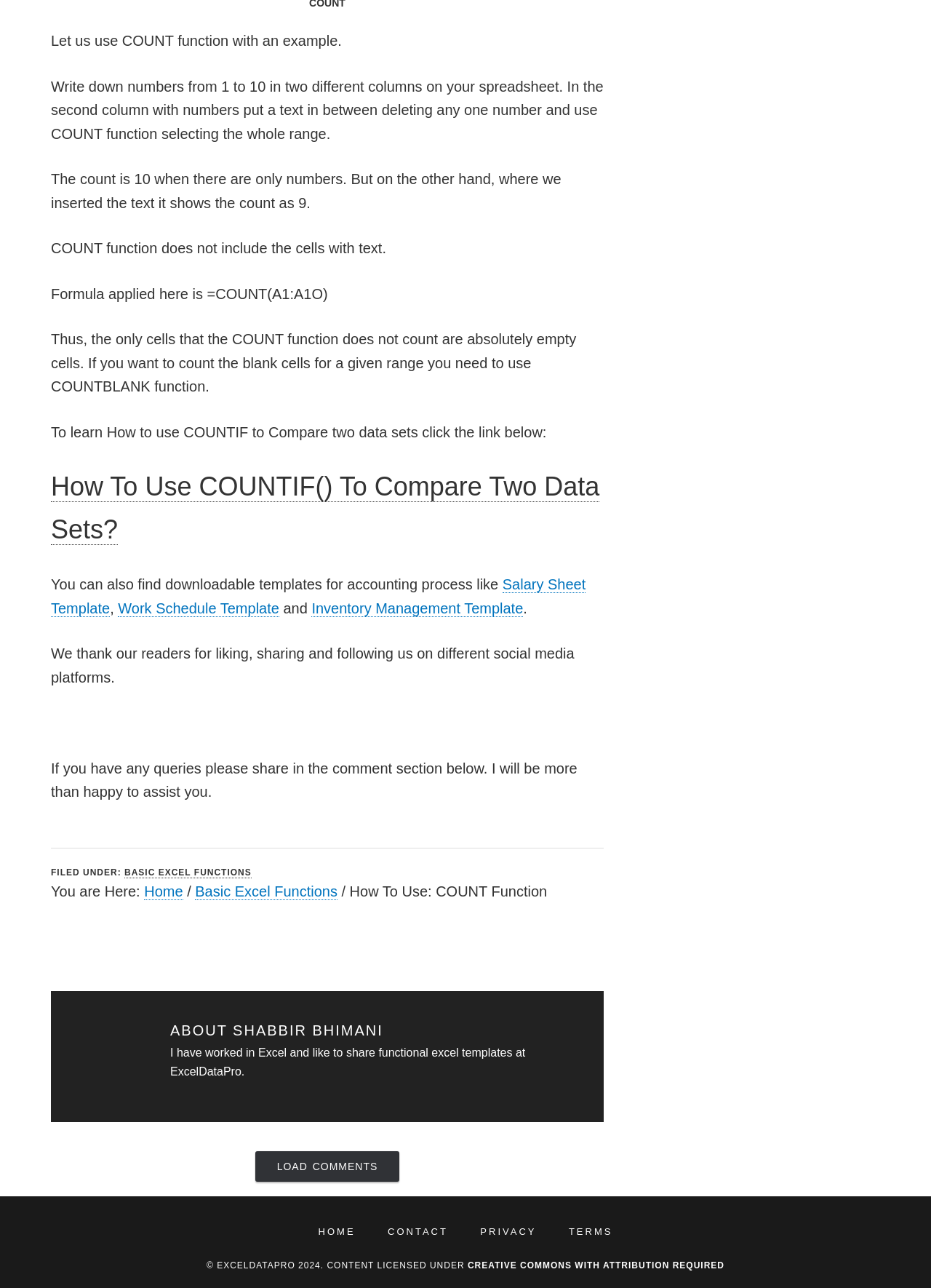Please pinpoint the bounding box coordinates for the region I should click to adhere to this instruction: "Click the LOAD COMMENTS button".

[0.274, 0.894, 0.429, 0.918]